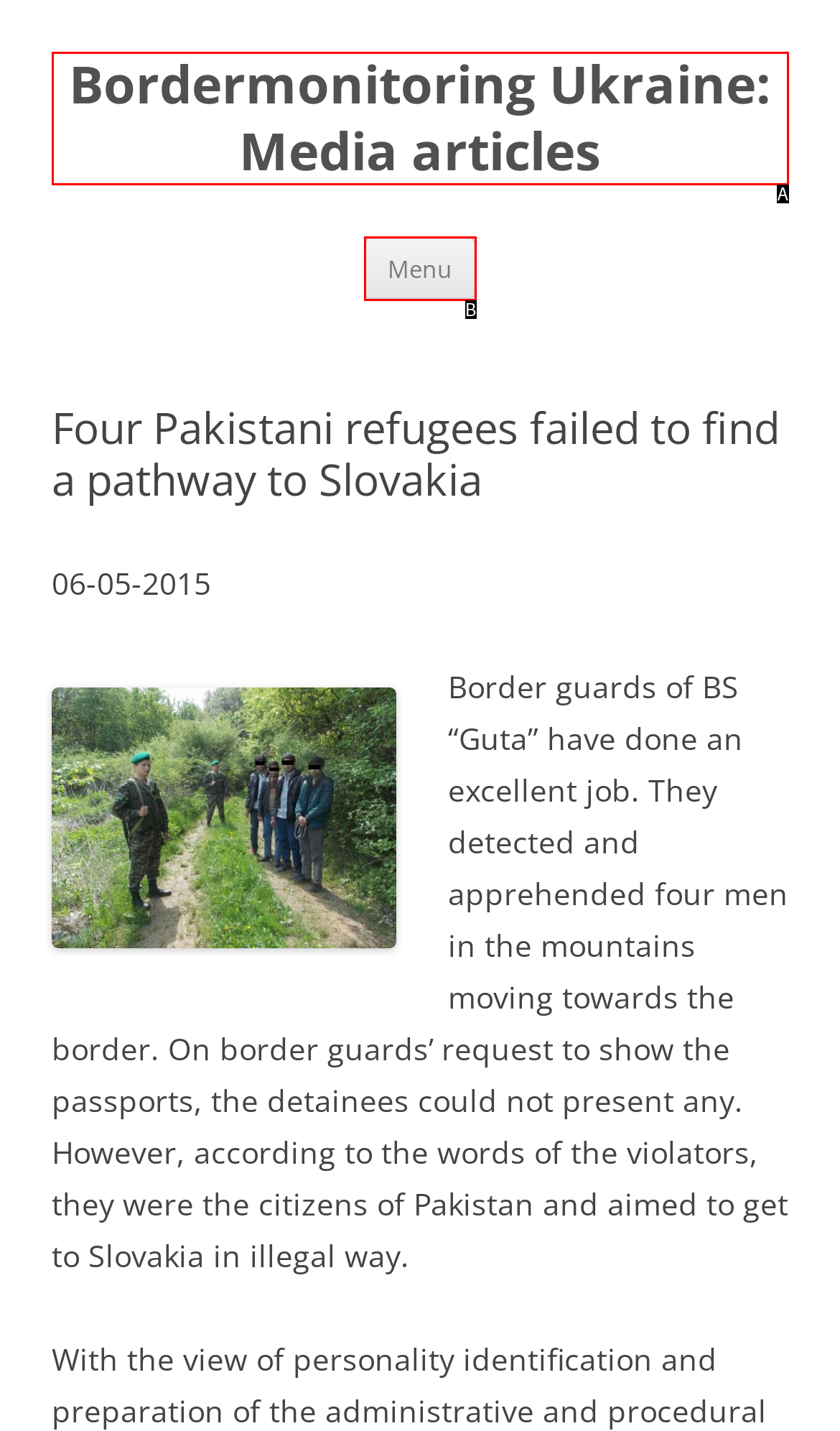Identify which option matches the following description: Menu
Answer by giving the letter of the correct option directly.

B